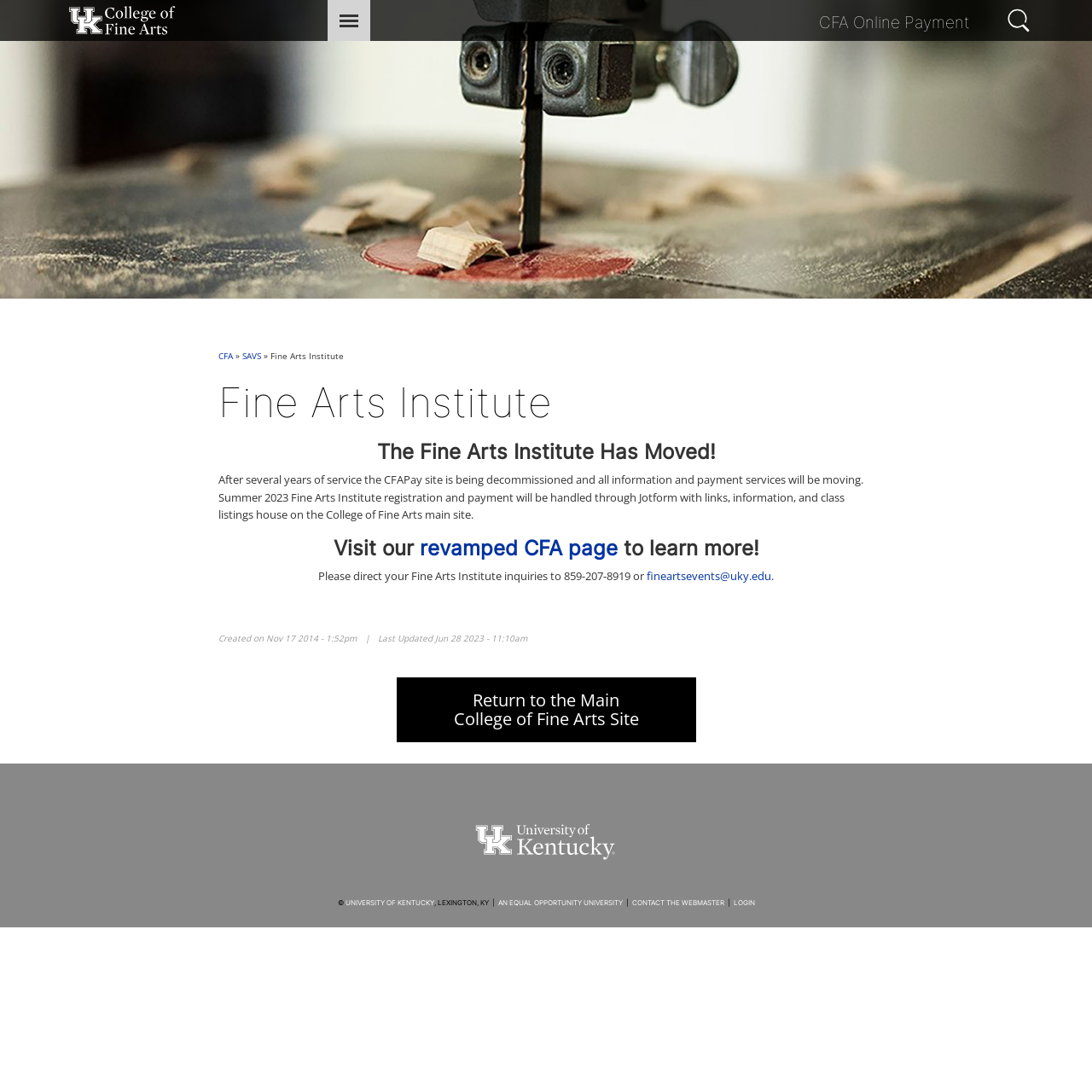From the webpage screenshot, predict the bounding box of the UI element that matches this description: "CONTACT THE WEBMASTER".

[0.579, 0.823, 0.663, 0.83]